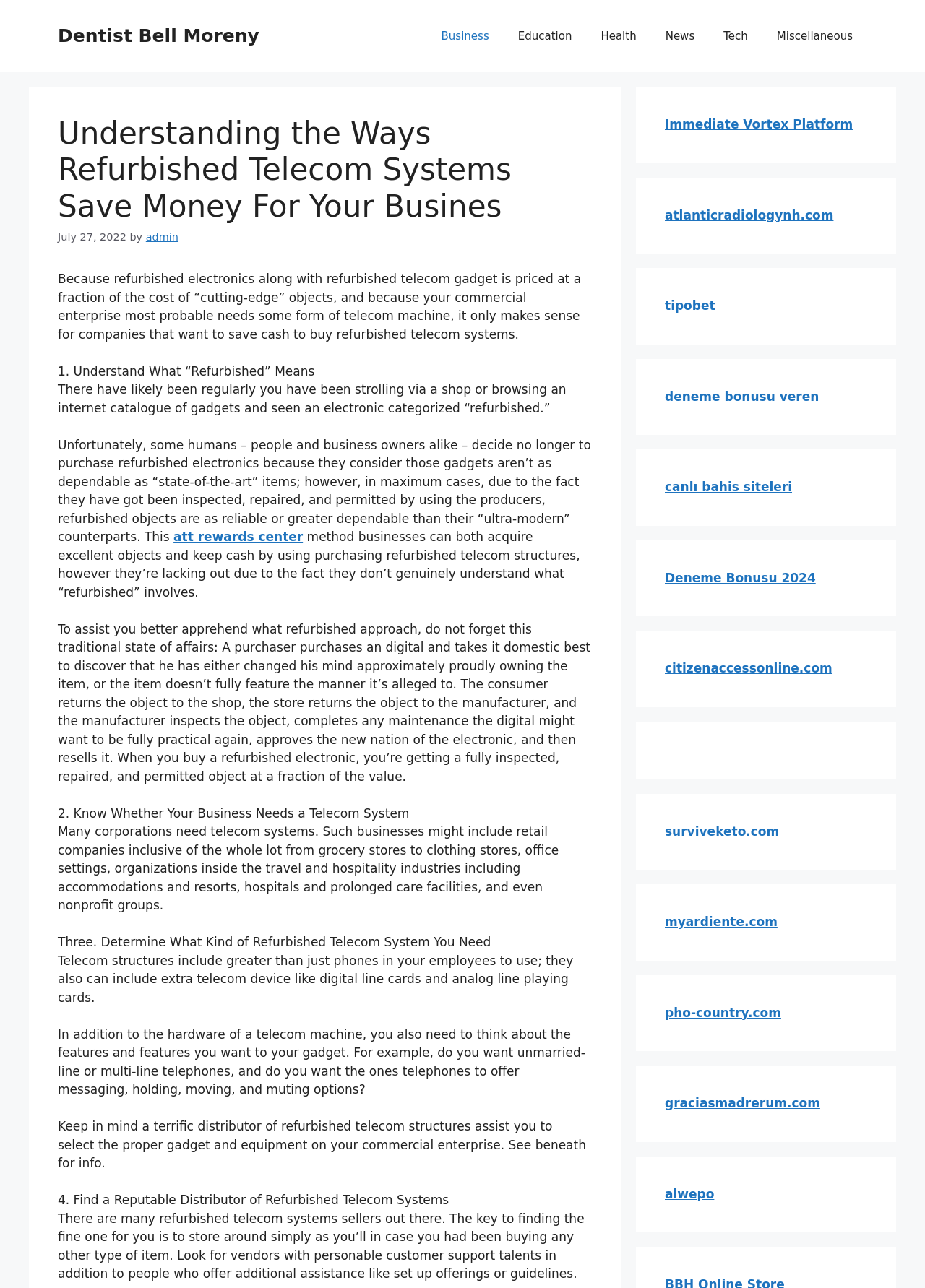What is the main topic of this webpage?
Using the information from the image, give a concise answer in one word or a short phrase.

Refurbished Telecom Systems